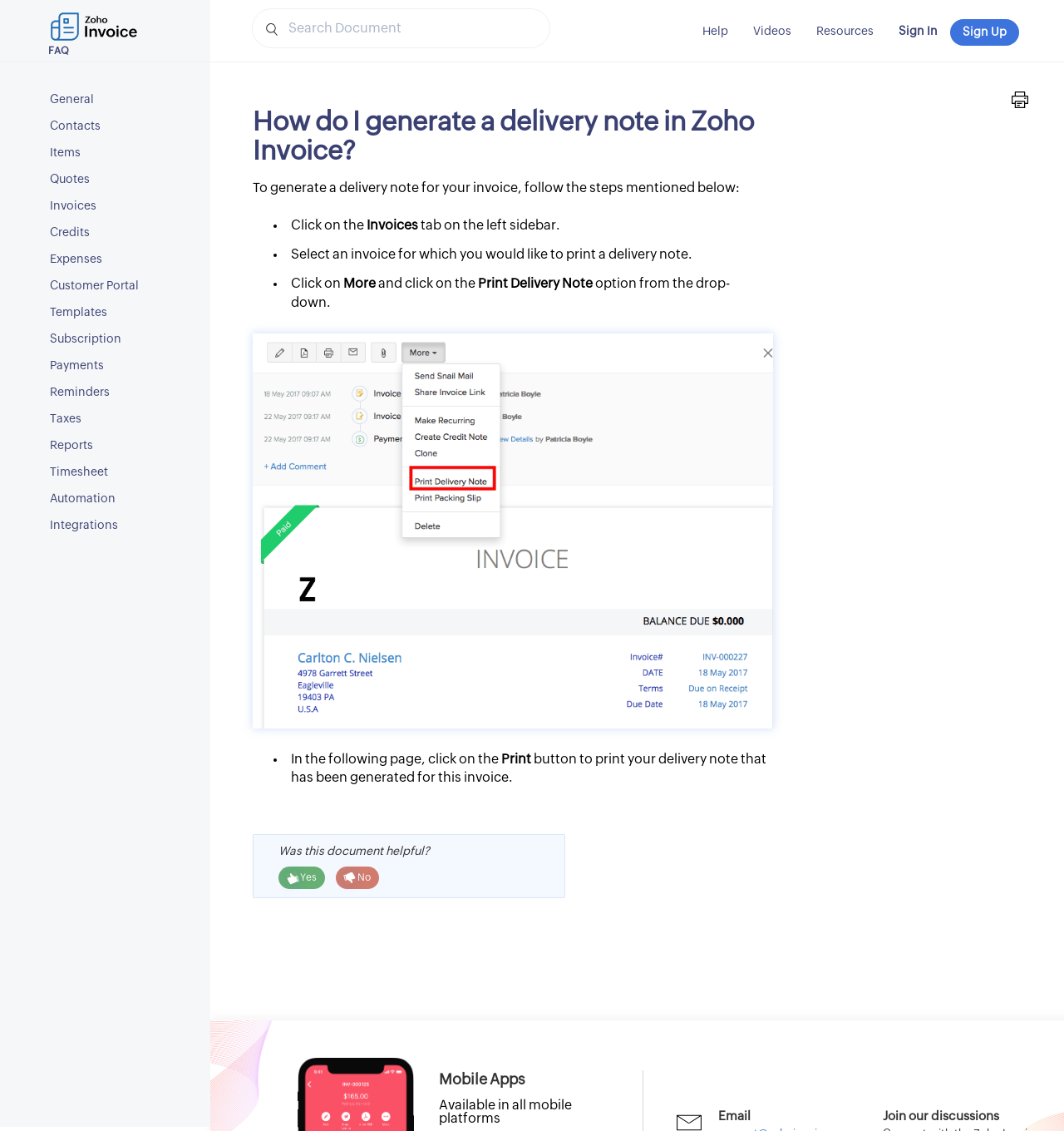Give a short answer using one word or phrase for the question:
Is there a search function on the webpage?

Yes